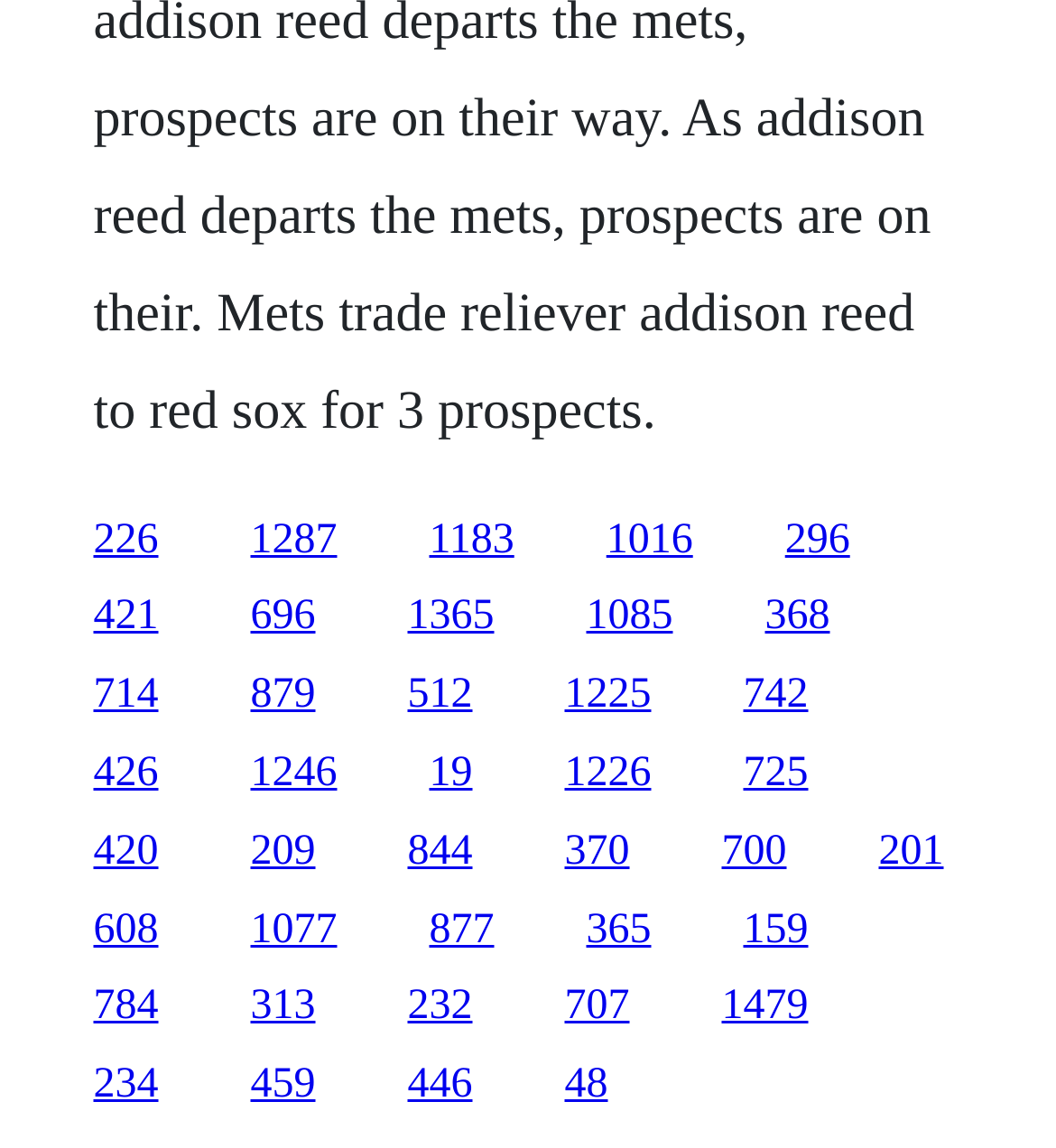Determine the bounding box coordinates for the area that should be clicked to carry out the following instruction: "go to the tenth link".

[0.704, 0.653, 0.765, 0.693]